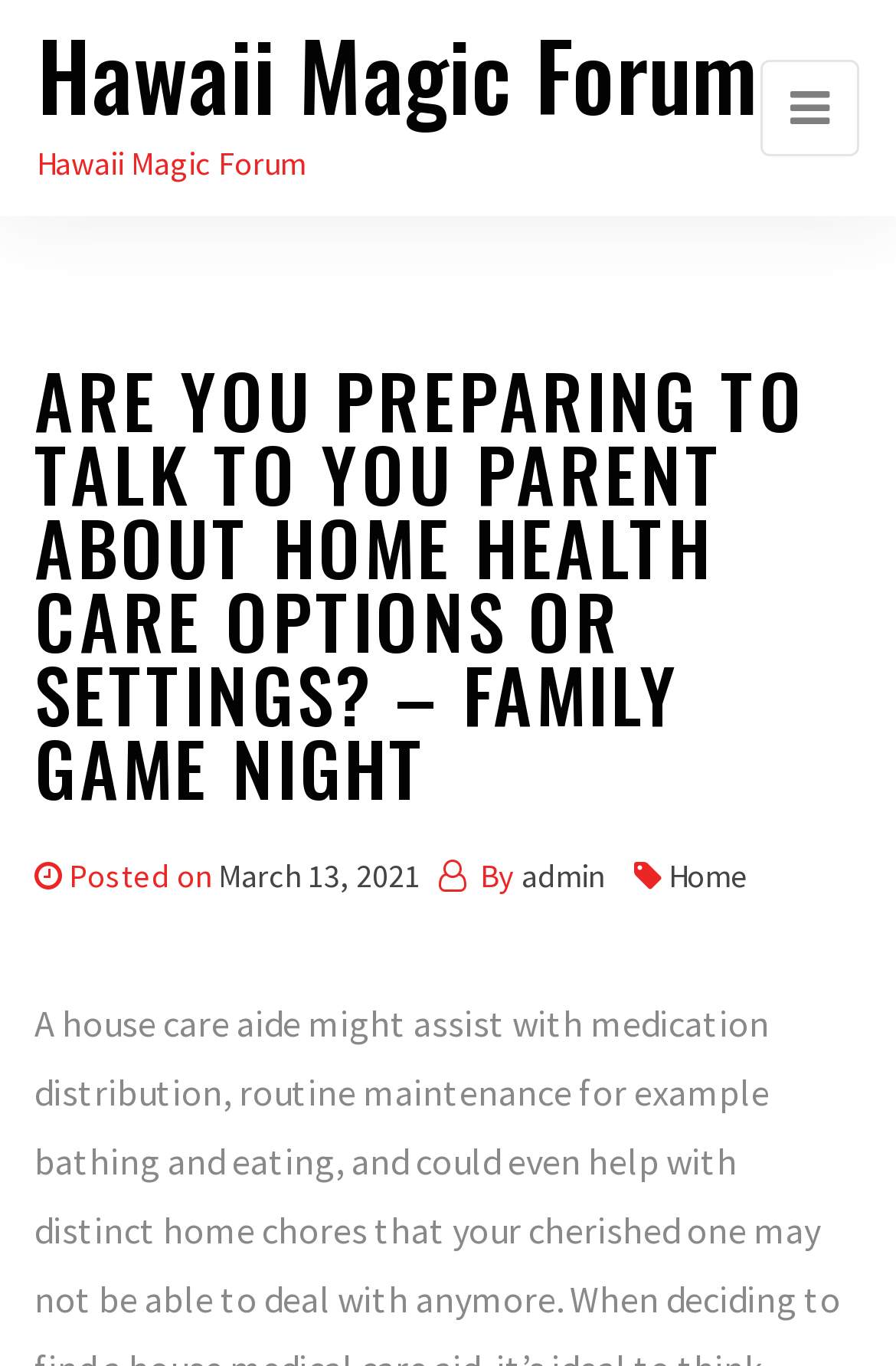What is the title of the post?
Using the visual information, answer the question in a single word or phrase.

ARE YOU PREPARING TO TALK TO YOU PARENT ABOUT HOME HEALTH CARE OPTIONS OR SETTINGS? – FAMILY GAME NIGHT